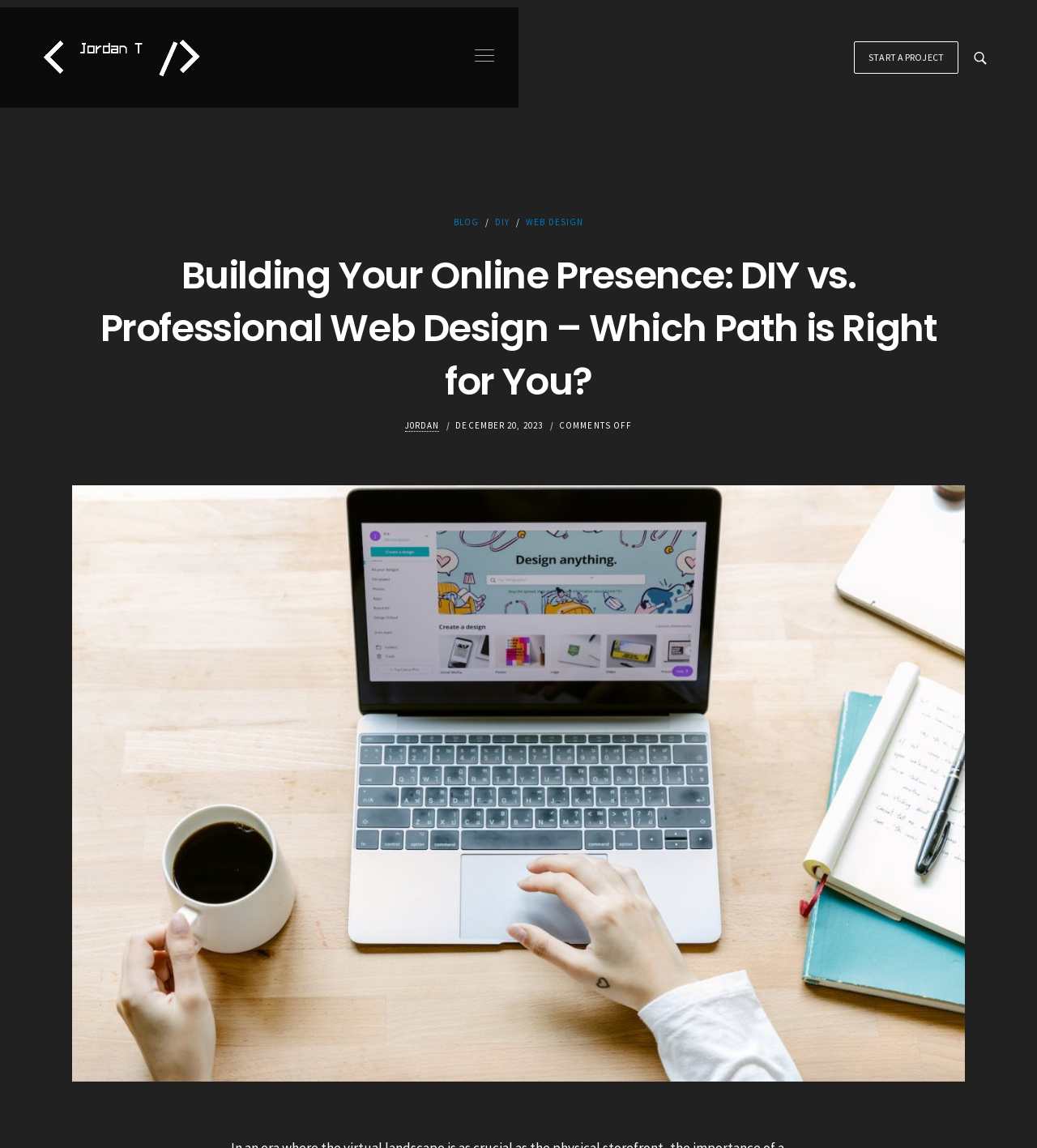Find the bounding box coordinates for the HTML element specified by: "Start a project".

[0.824, 0.056, 0.924, 0.083]